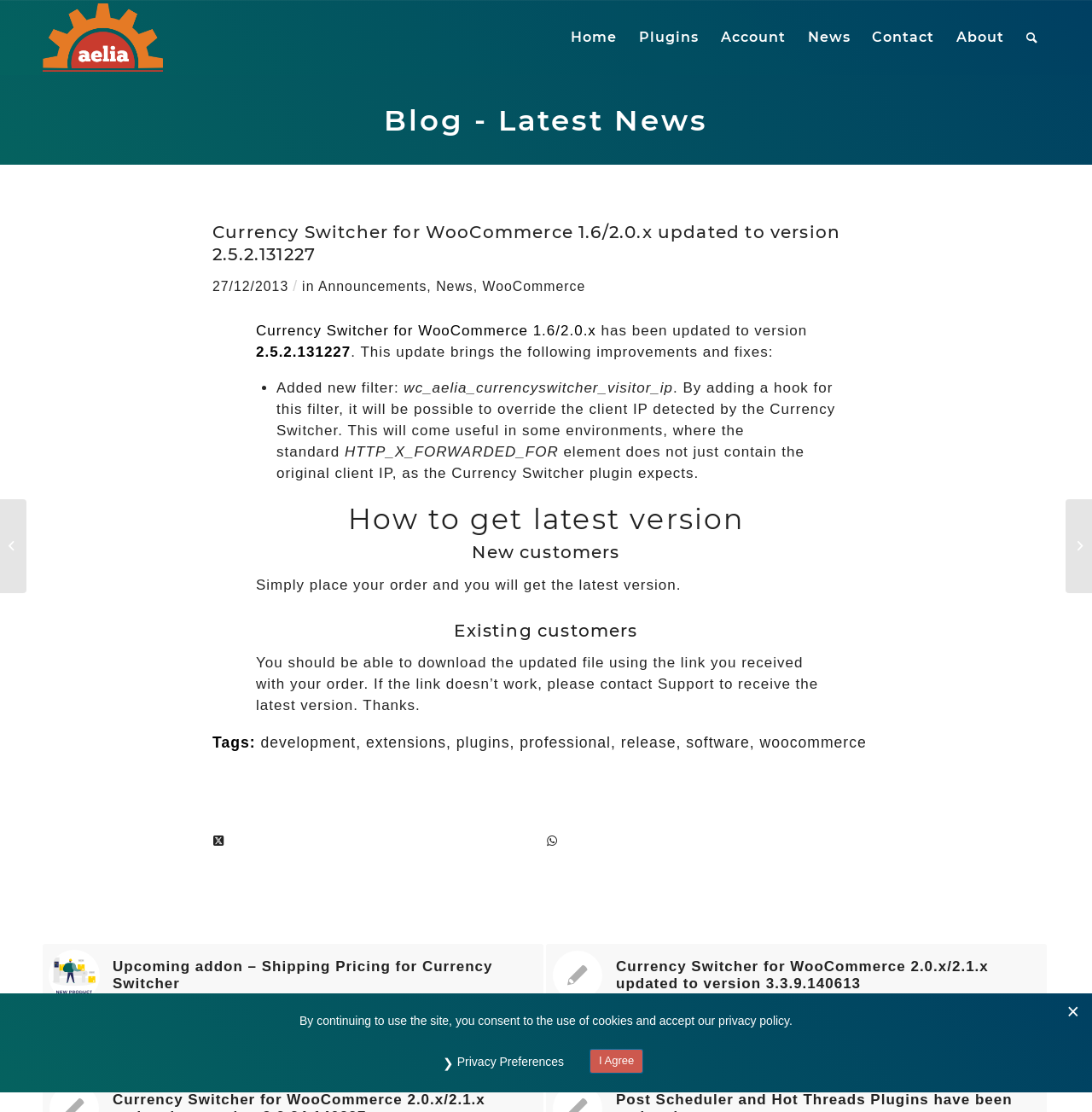Please identify the coordinates of the bounding box for the clickable region that will accomplish this instruction: "Check the latest news".

[0.729, 0.0, 0.789, 0.068]